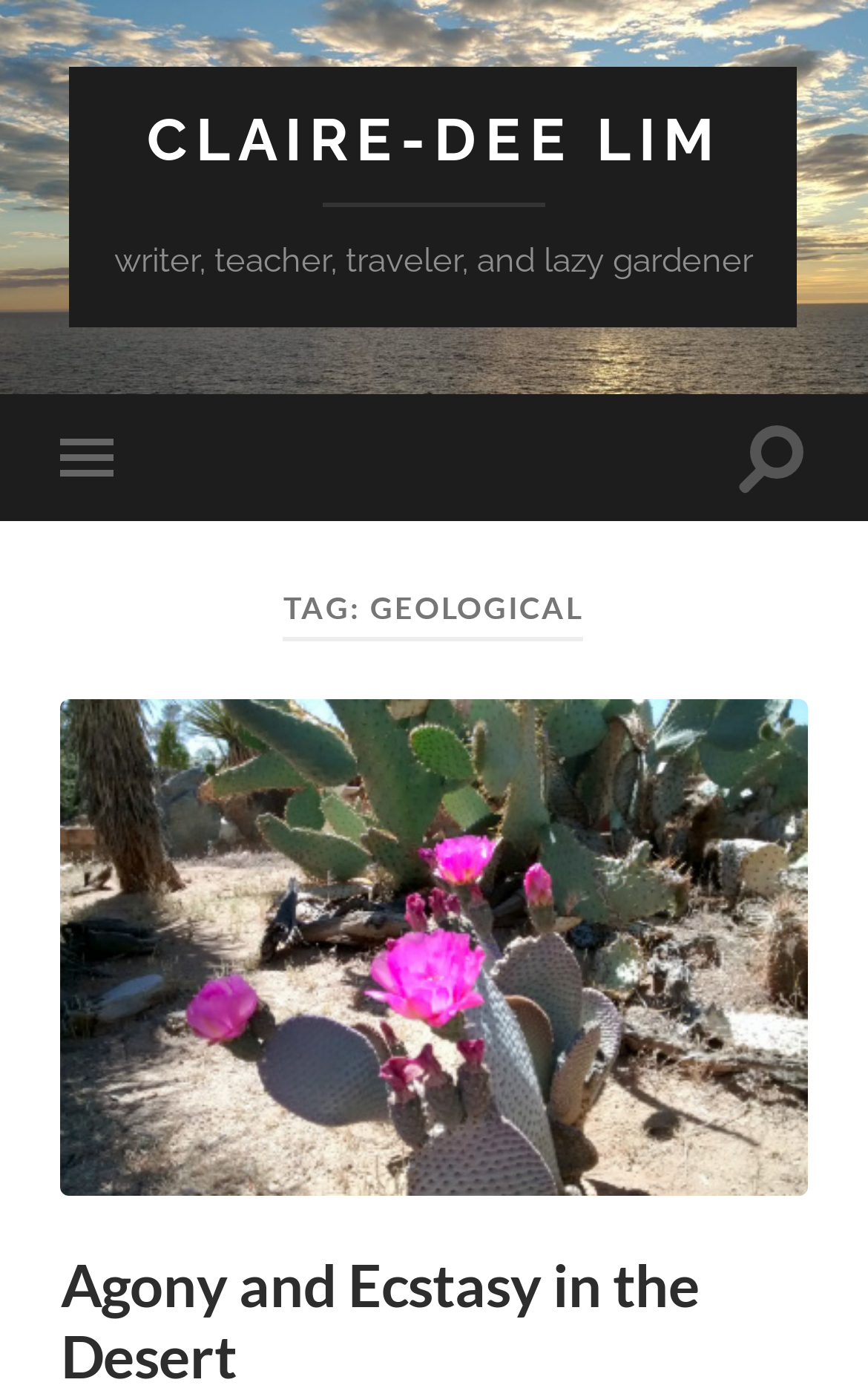Provide a one-word or short-phrase response to the question:
How many buttons are located at the top of the webpage?

2